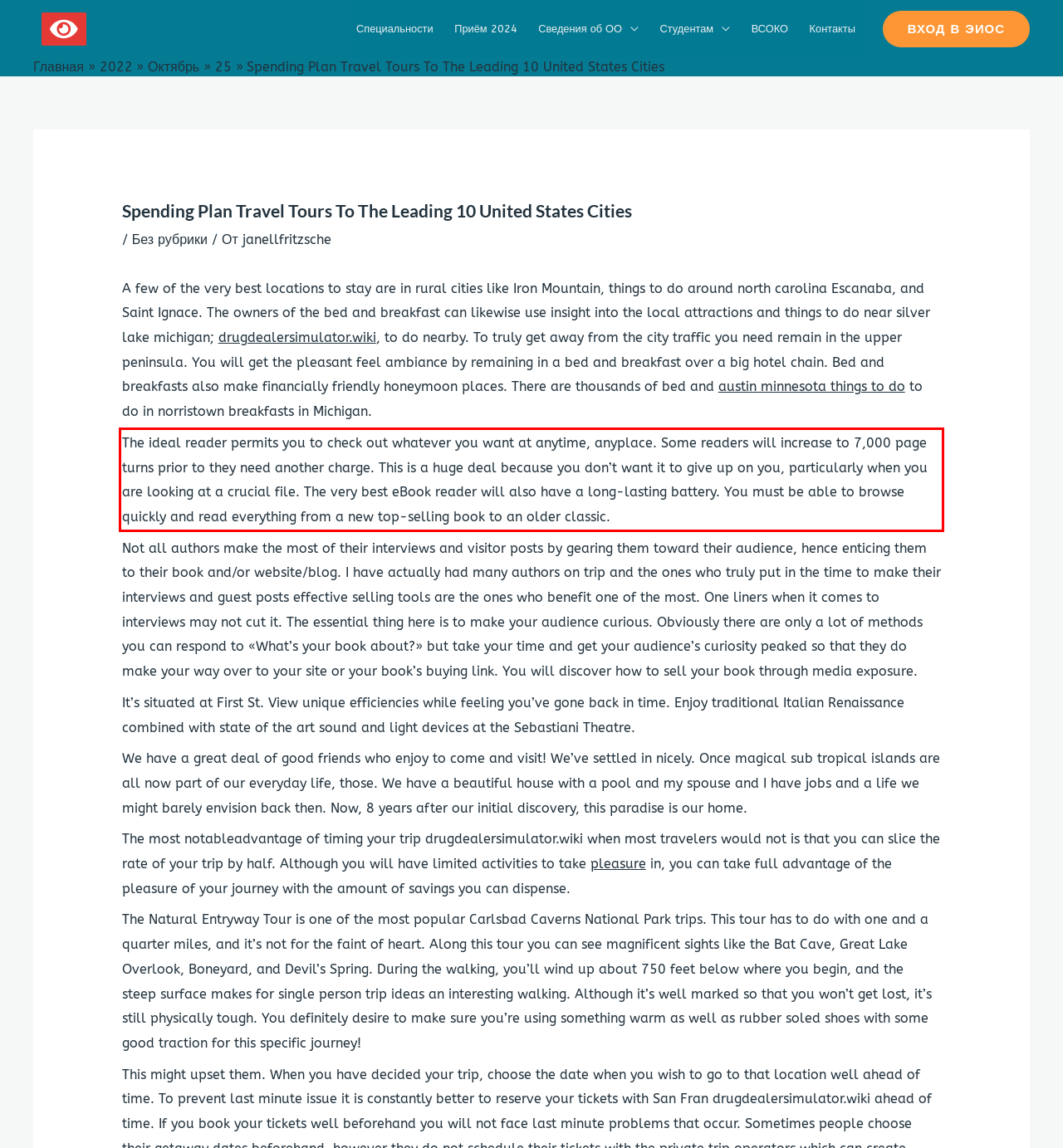In the screenshot of the webpage, find the red bounding box and perform OCR to obtain the text content restricted within this red bounding box.

The ideal reader permits you to check out whatever you want at anytime, anyplace. Some readers will increase to 7,000 page turns prior to they need another charge. This is a huge deal because you don’t want it to give up on you, particularly when you are looking at a crucial file. The very best eBook reader will also have a long-lasting battery. You must be able to browse quickly and read everything from a new top-selling book to an older classic.